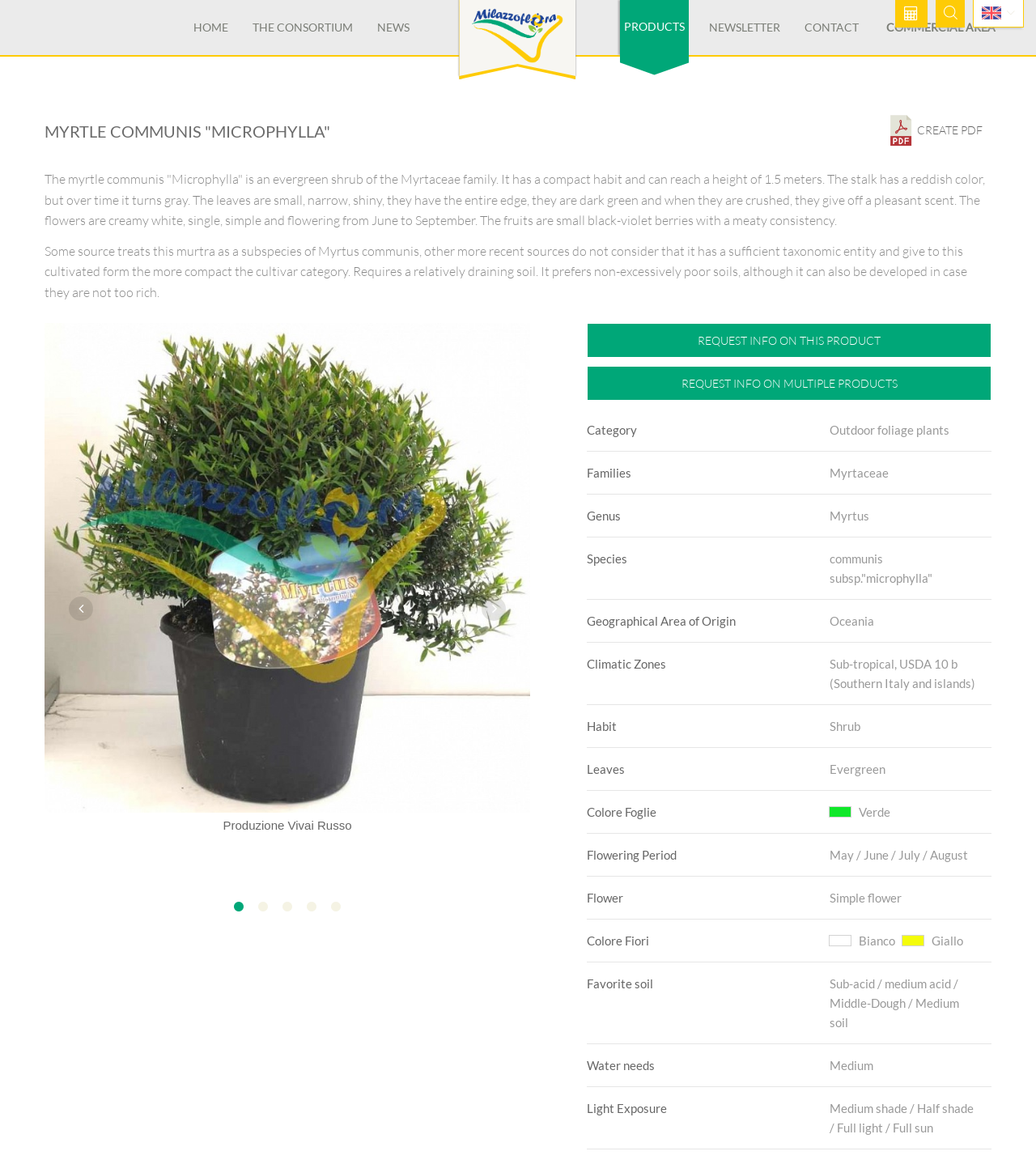Please pinpoint the bounding box coordinates for the region I should click to adhere to this instruction: "Request info on this product".

[0.566, 0.277, 0.957, 0.307]